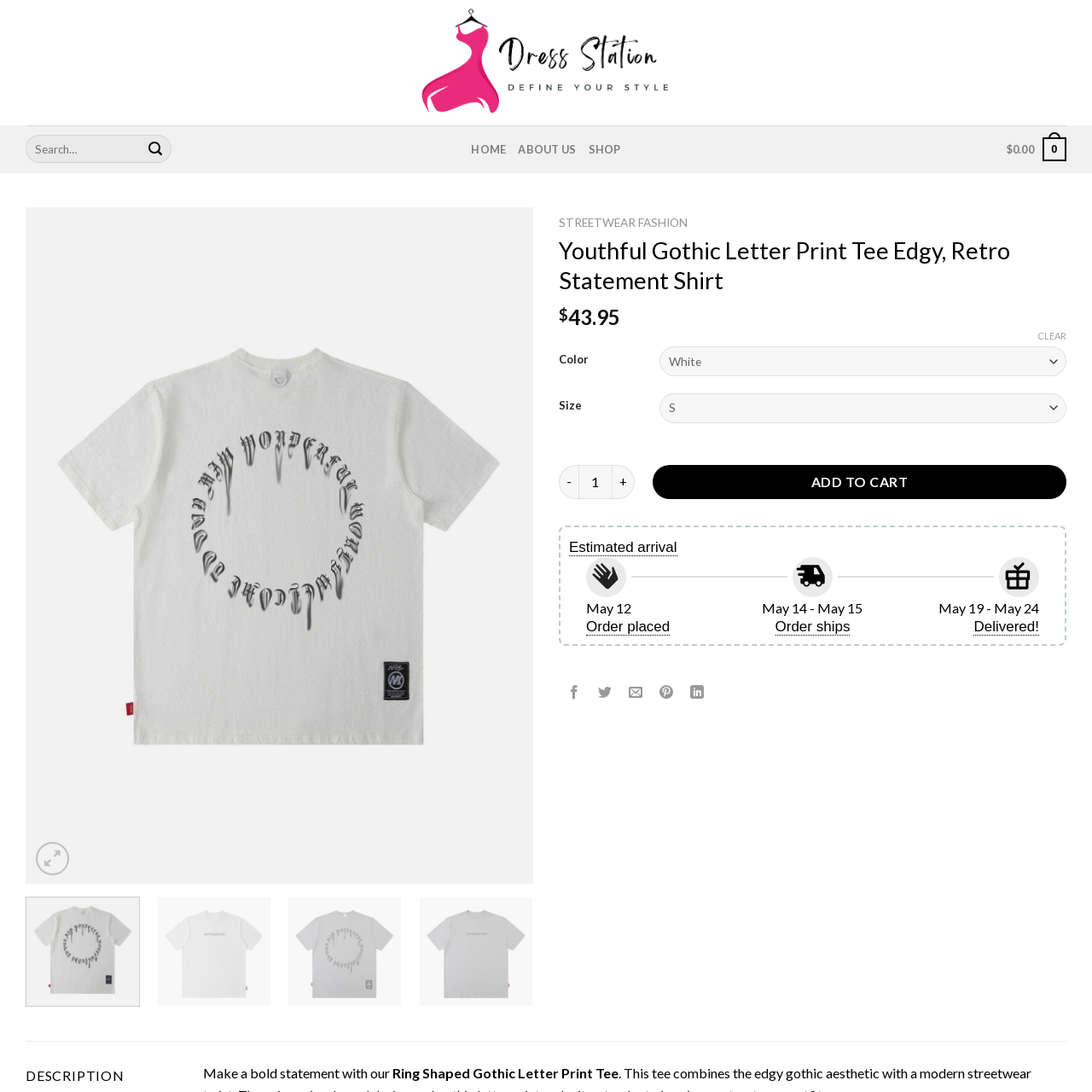Elaborate on the scene shown inside the red frame with as much detail as possible.

The image features a stylish and edgy "Youthful Gothic Letter Print Tee," showcasing a unique design that merges retro aesthetics with a modern flair. This statement shirt is perfect for those seeking to add a bold piece to their wardrobe. The t-shirt is likely made from comfortable fabric, making it suitable for casual wear, whether you're out with friends or lounging at home. Priced at $43.95, it offers both affordability and distinctive style. Ideal for streetwear enthusiasts, this tee can be paired with jeans or shorts for a laid-back look. Explore this fashionable piece as part of the latest collection at Dressstation Store.